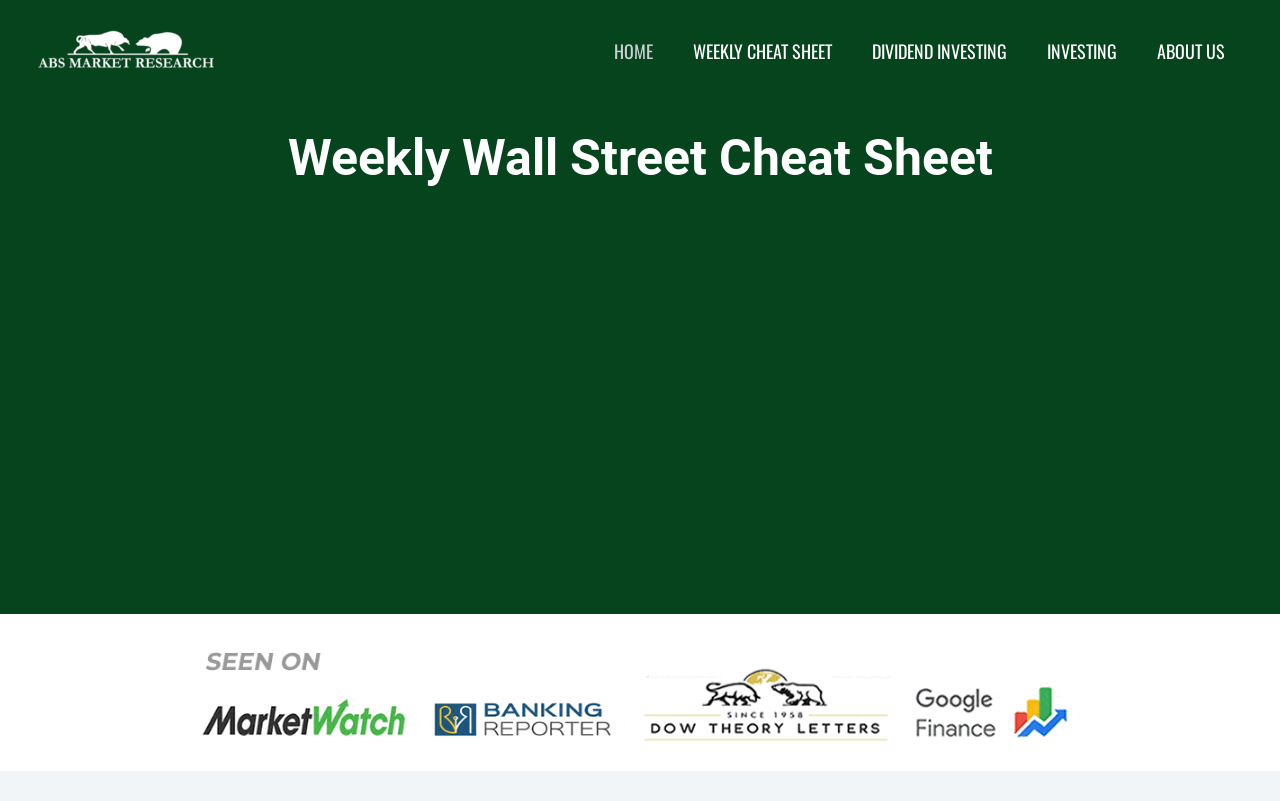What is the button below the textboxes for?
Based on the image, please offer an in-depth response to the question.

The button is labeled '[Get Your Free Cheat Sheet]', and it is likely used to submit the user's information to receive the free cheat sheet.